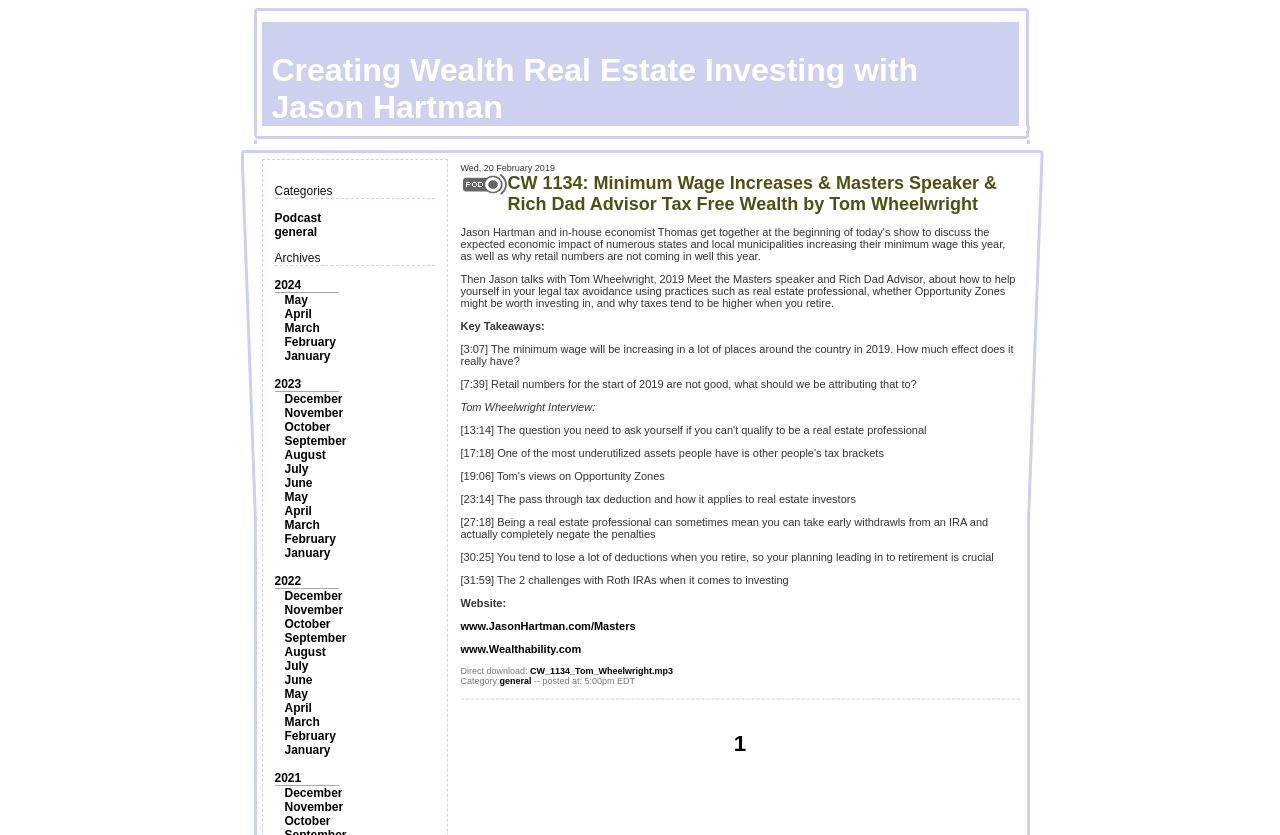Provide a comprehensive description of the webpage.

This webpage is about Creating Wealth Real Estate Investing with Jason Hartman. At the top, there is an image taking up about 64% of the width of the page. Below the image, there are several links and text elements arranged horizontally, including "Categories", "Podcast", and "Archives", followed by a list of years from 2024 to 2021, each with corresponding months.

The main content of the page is a table with multiple rows, each containing a podcast episode. The first episode is titled "CW 1134: Minimum Wage Increases & Masters Speaker & Rich Dad Advisor Tax Free Wealth by Tom Wheelwright". It has a brief summary, followed by key takeaways with timestamps, and links to related websites. There is also an image and a download link for the podcast episode.

Below the table, there is a link to page 1, suggesting that there are more podcast episodes on subsequent pages. Overall, the webpage is focused on providing access to podcast episodes related to real estate investing and wealth creation.